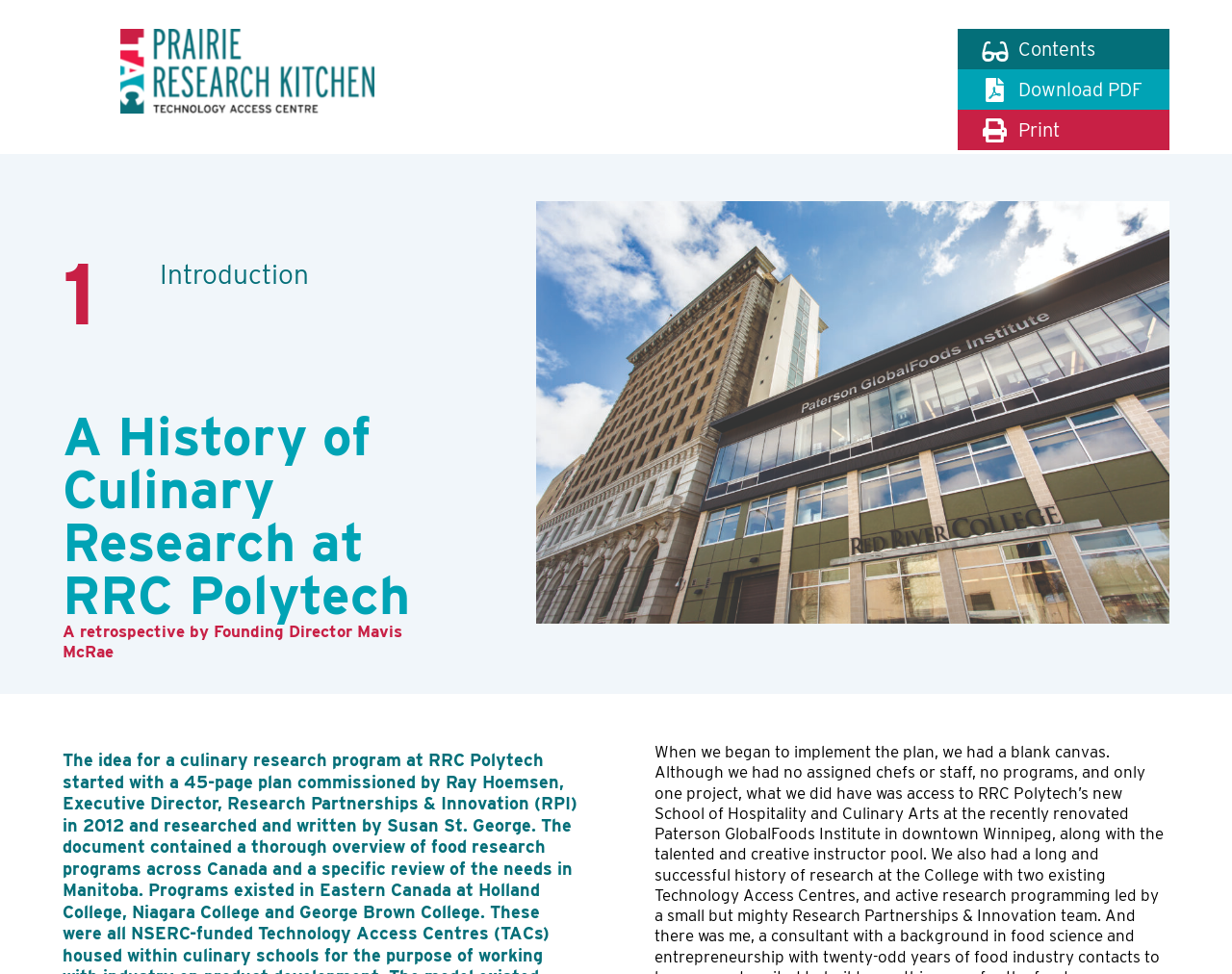Using the given element description, provide the bounding box coordinates (top-left x, top-left y, bottom-right x, bottom-right y) for the corresponding UI element in the screenshot: Shopify support

None